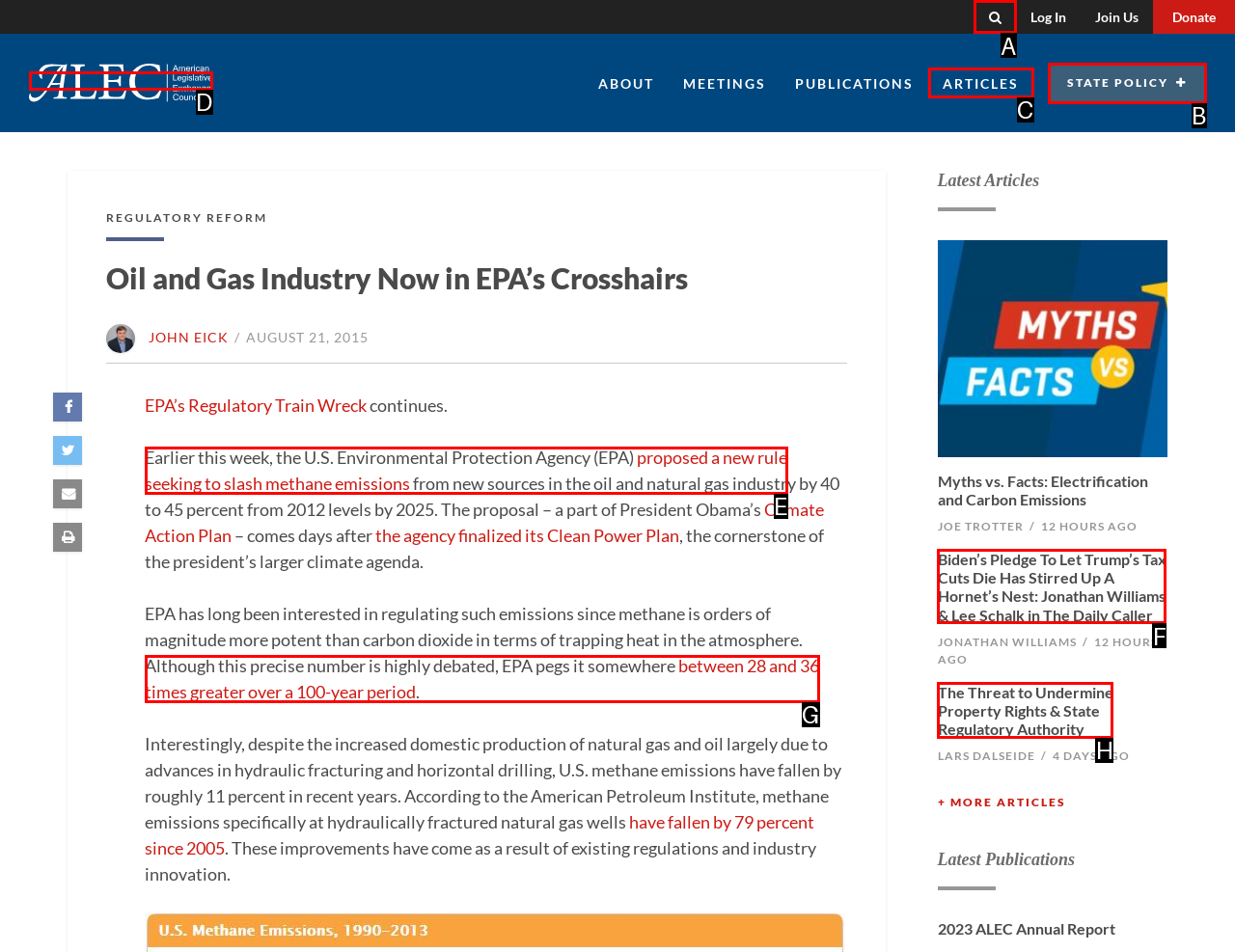Decide which letter you need to select to fulfill the task: Search
Answer with the letter that matches the correct option directly.

A